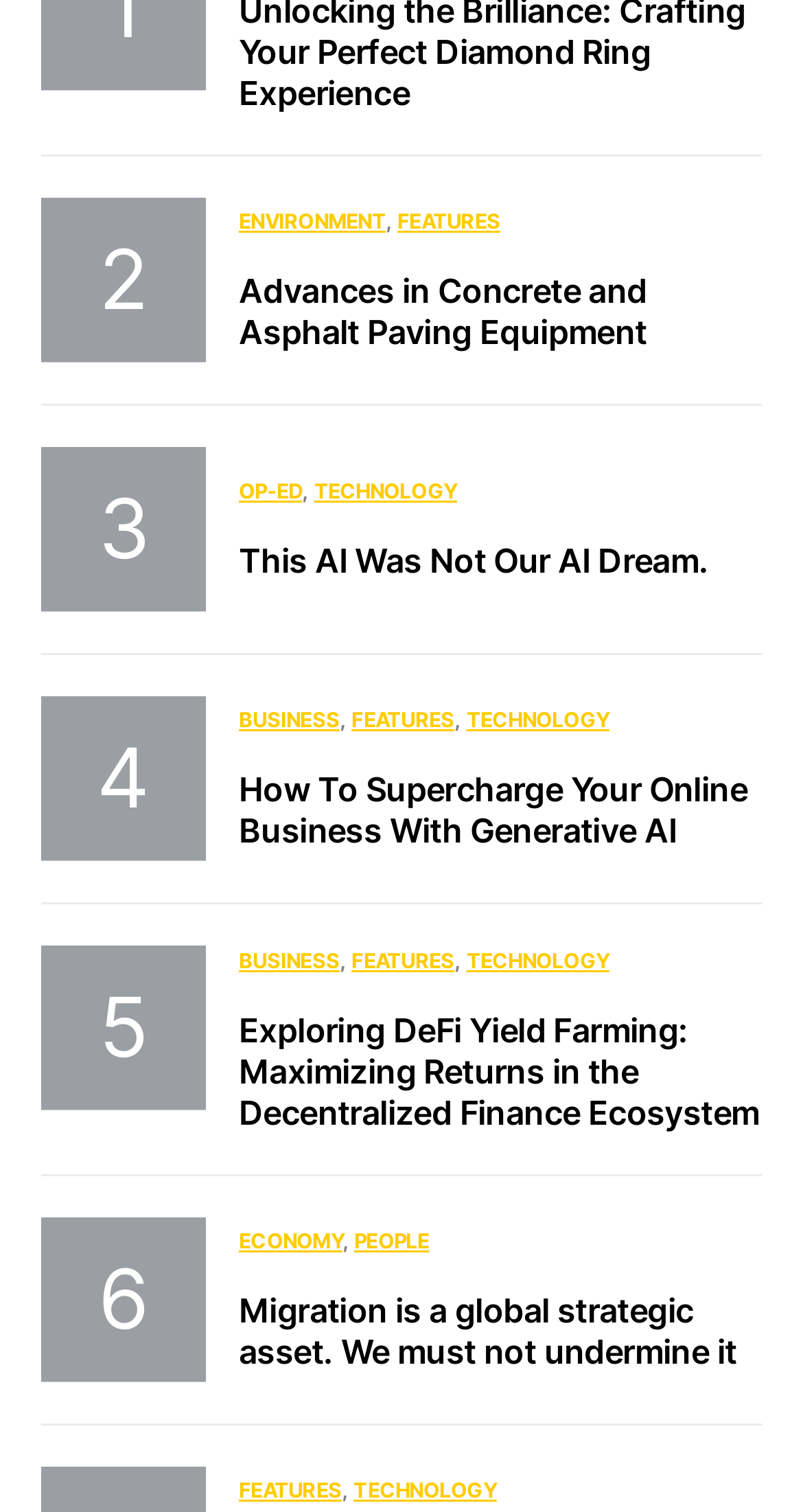Kindly determine the bounding box coordinates of the area that needs to be clicked to fulfill this instruction: "Explore the article about How To Supercharge Your Online Business With Generative AI".

[0.297, 0.857, 0.949, 0.912]